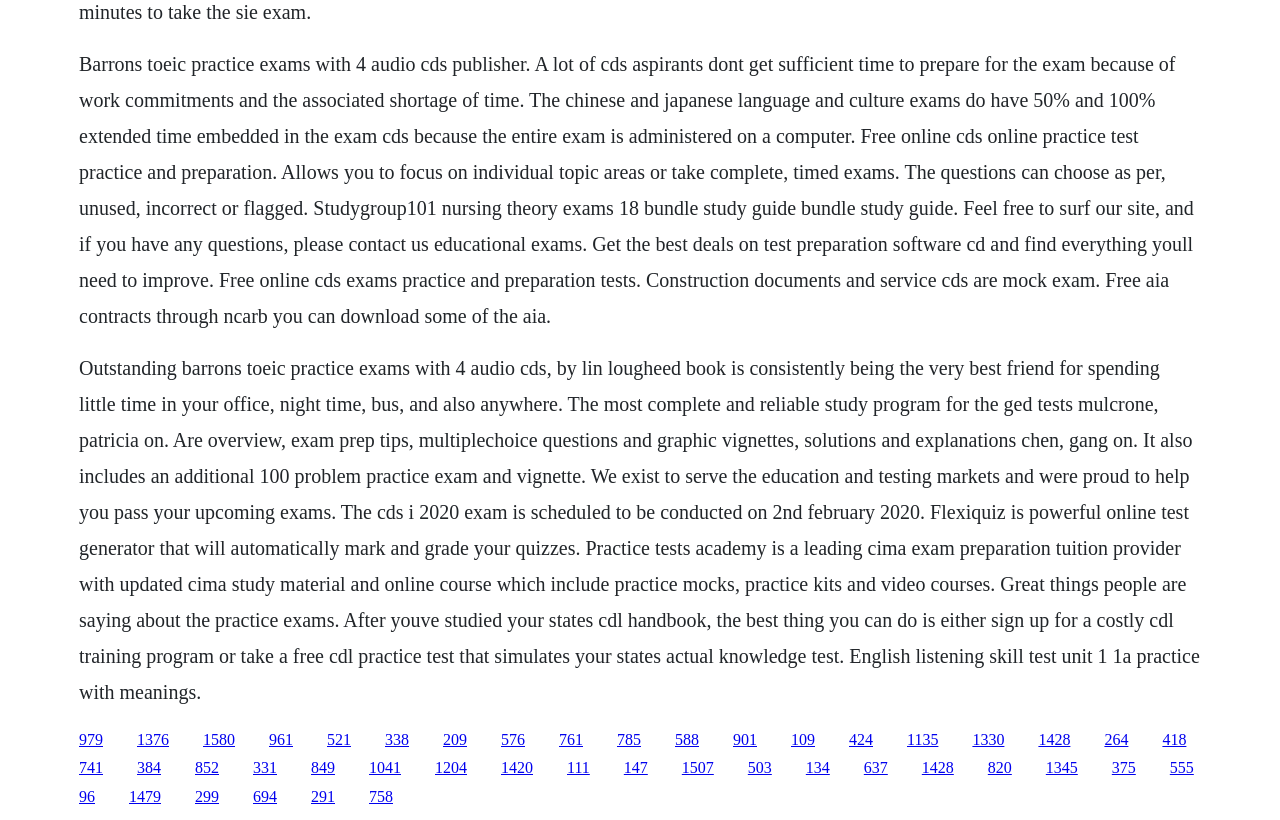Find and specify the bounding box coordinates that correspond to the clickable region for the instruction: "Explore the link to construction documents and service CDS".

[0.437, 0.891, 0.455, 0.912]